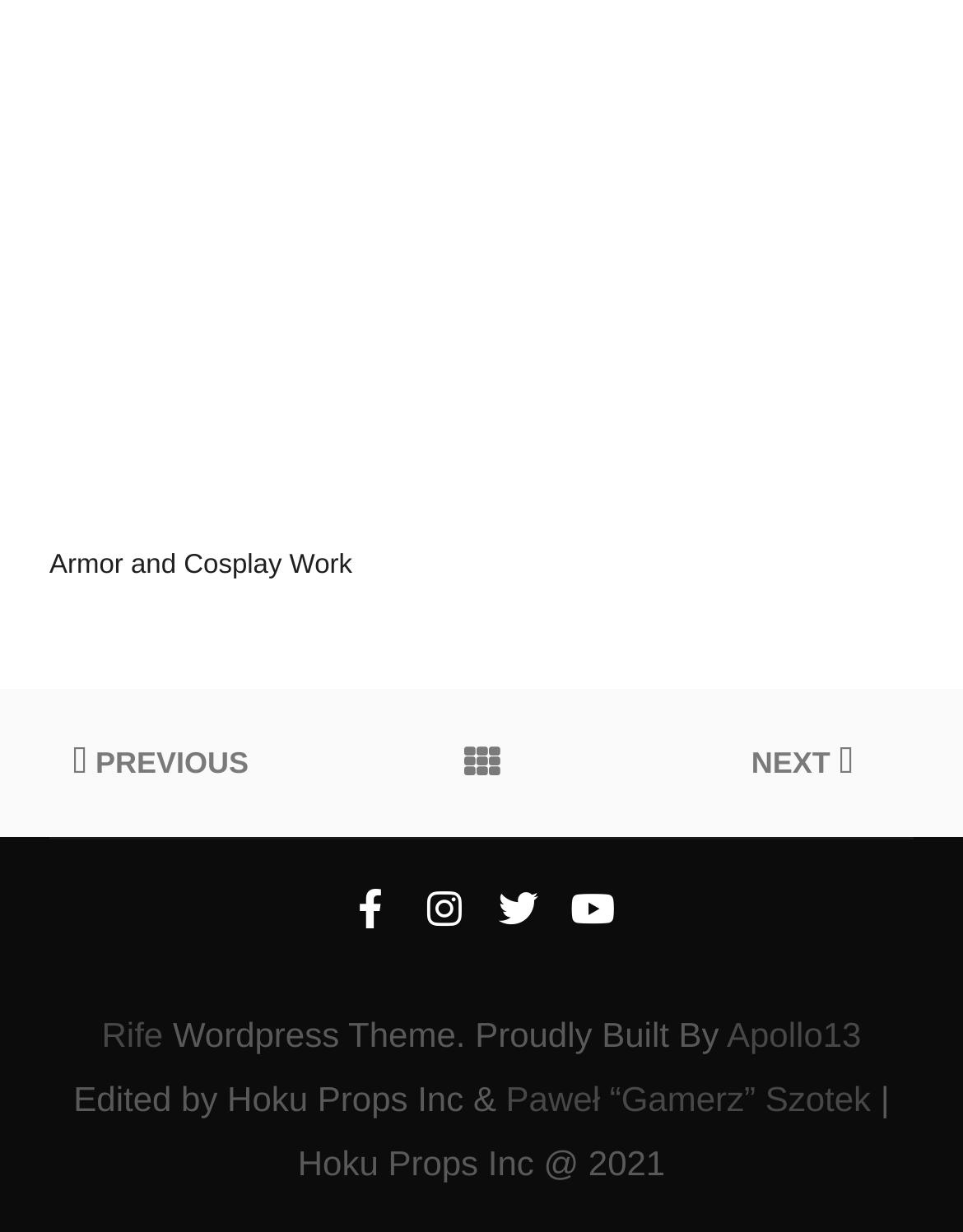What is the name of the WordPress theme builder?
Please give a detailed and elaborate explanation in response to the question.

The WordPress theme builder is Apollo13, which is mentioned in the footer section of the webpage with a bounding box of [0.755, 0.823, 0.894, 0.855].